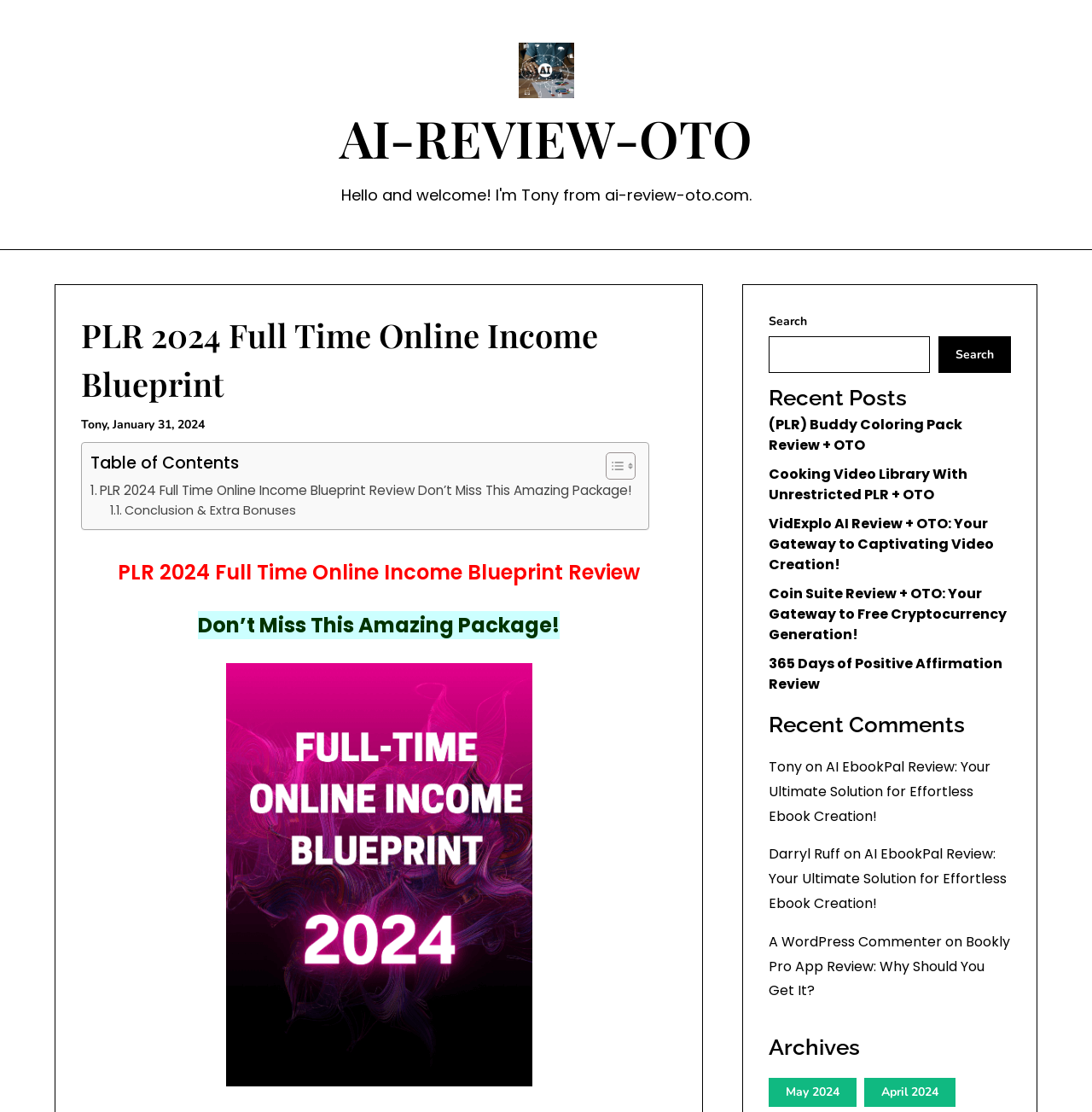What is the category of the webpage based on its content?
Answer the question with a single word or phrase derived from the image.

Online Income